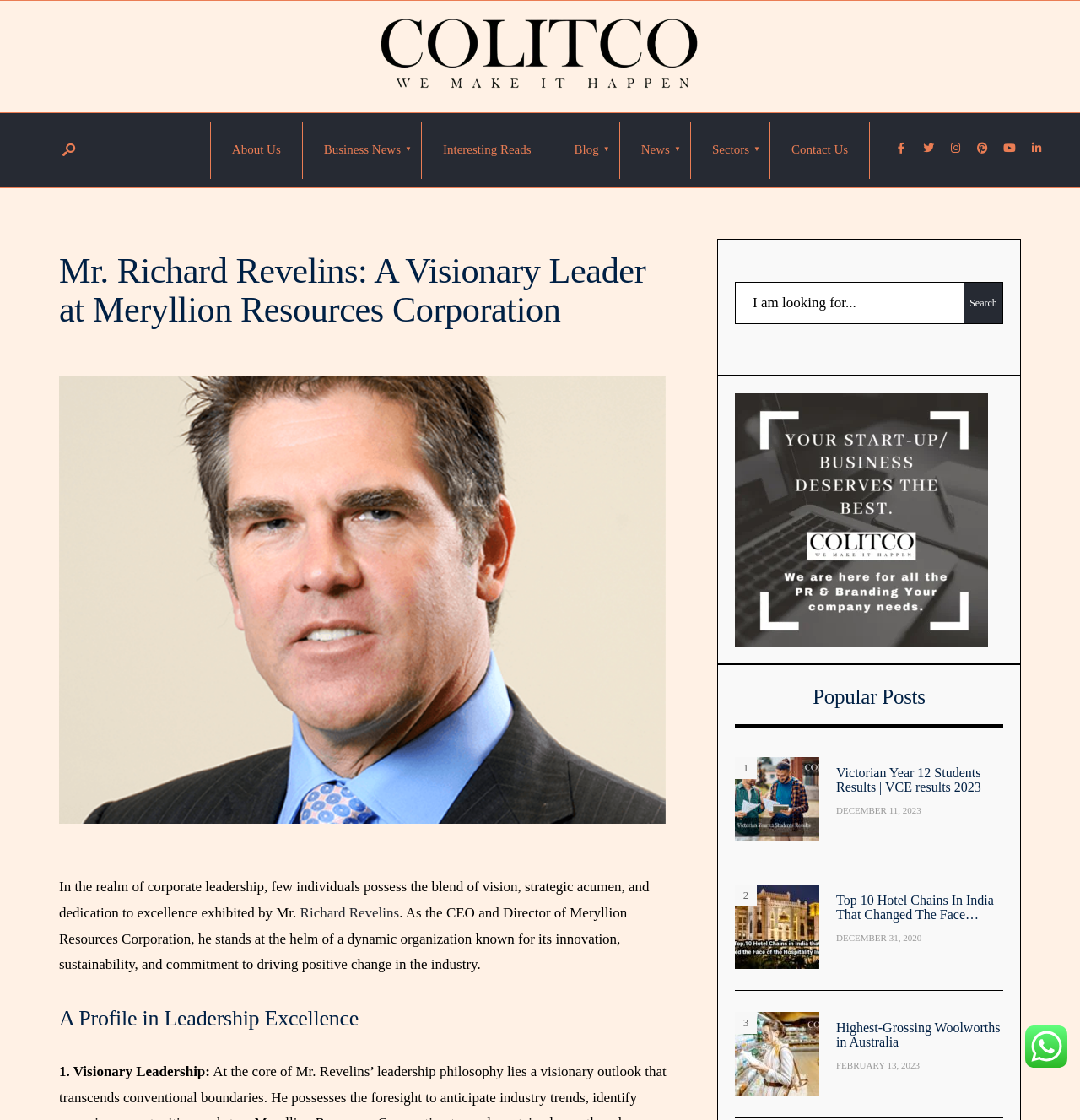Based on the element description, predict the bounding box coordinates (top-left x, top-left y, bottom-right x, bottom-right y) for the UI element in the screenshot: parent_node: Highest-Grossing Woolworths in Australia

[0.68, 0.903, 0.759, 0.979]